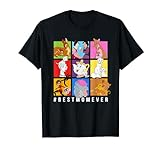Break down the image and provide a full description, noting any significant aspects.

The image features a vibrant black t-shirt design titled "Disney Characters #BestMomEver." This playful shirt showcases a collage of beloved Disney characters, including iconic figures such as Winnie the Pooh, Piglet, and Eeyore, all illustrated in bright, colorful squares against the backdrop of a sleek black fabric. Each character exudes charm and whimsy, perfectly embodying the heartwarming sentiment of the phrase "#BestMomEver" displayed prominently at the bottom. Ideal for Mother's Day or any occasion celebrating mothers, this shirt combines nostalgia with a stylish flair, making it a delightful gift for Disney fans.